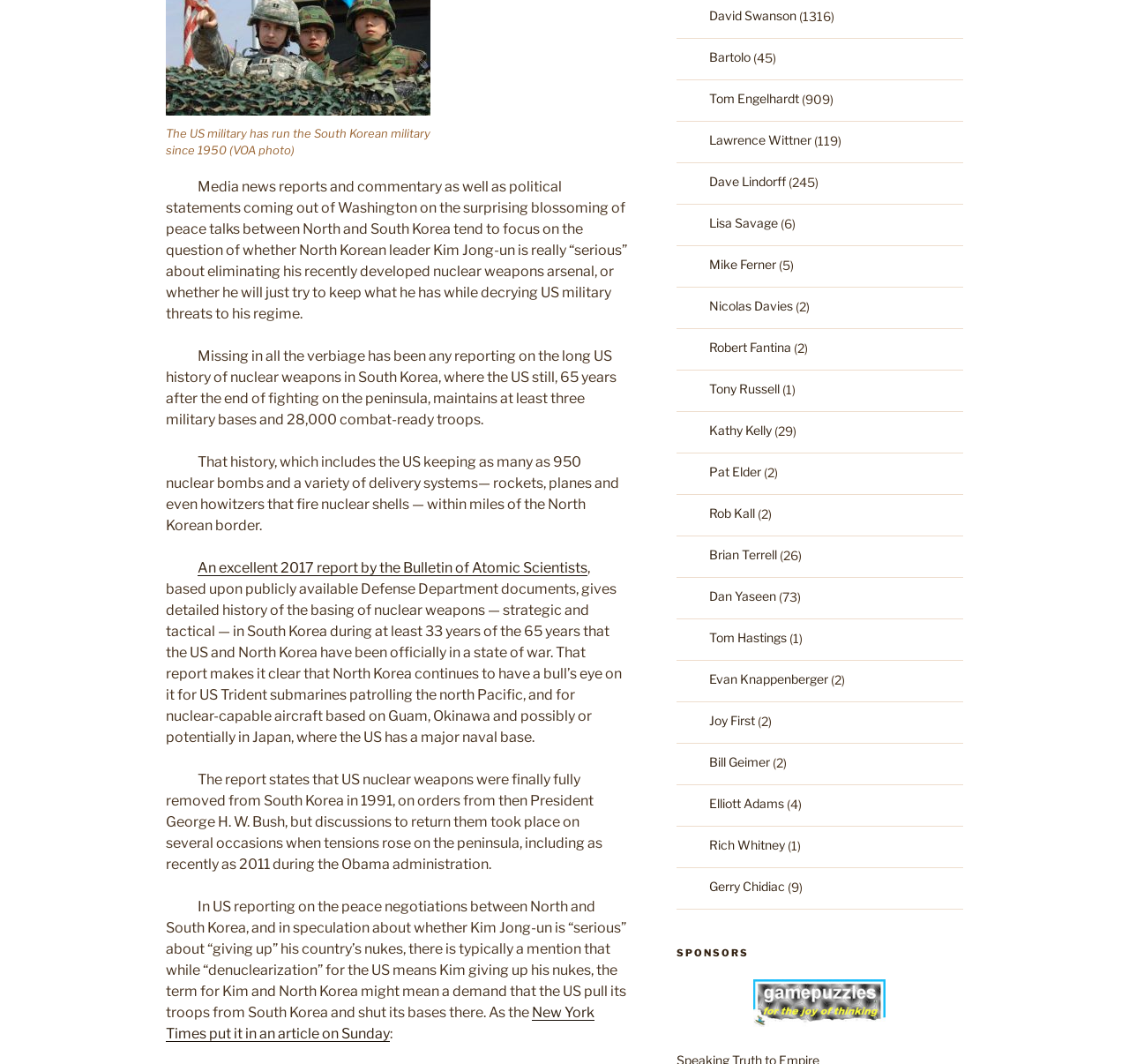Please provide the bounding box coordinates in the format (top-left x, top-left y, bottom-right x, bottom-right y). Remember, all values are floating point numbers between 0 and 1. What is the bounding box coordinate of the region described as: Rich Whitney

[0.628, 0.787, 0.695, 0.801]